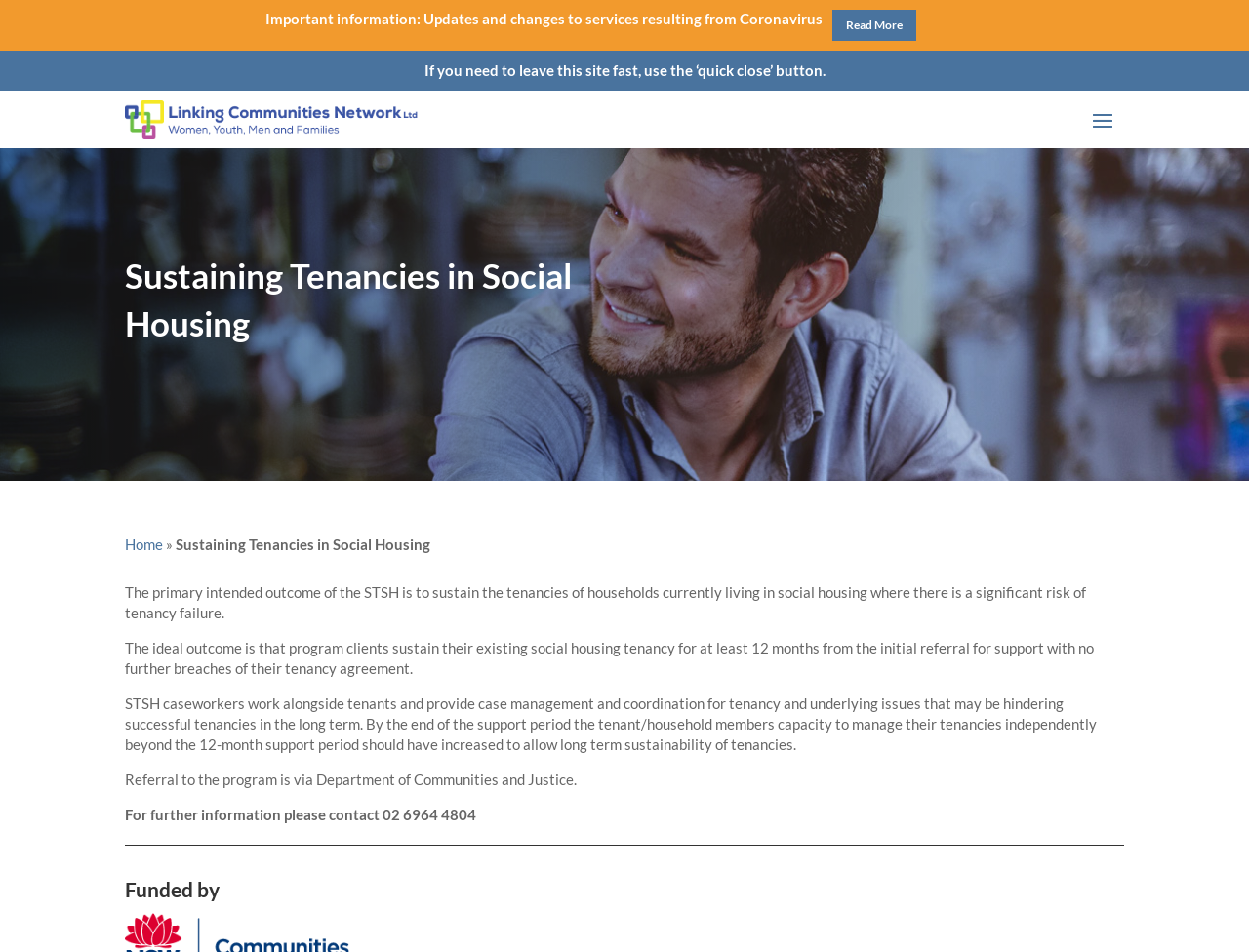Reply to the question with a single word or phrase:
What is the role of STSH caseworkers?

Provide case management